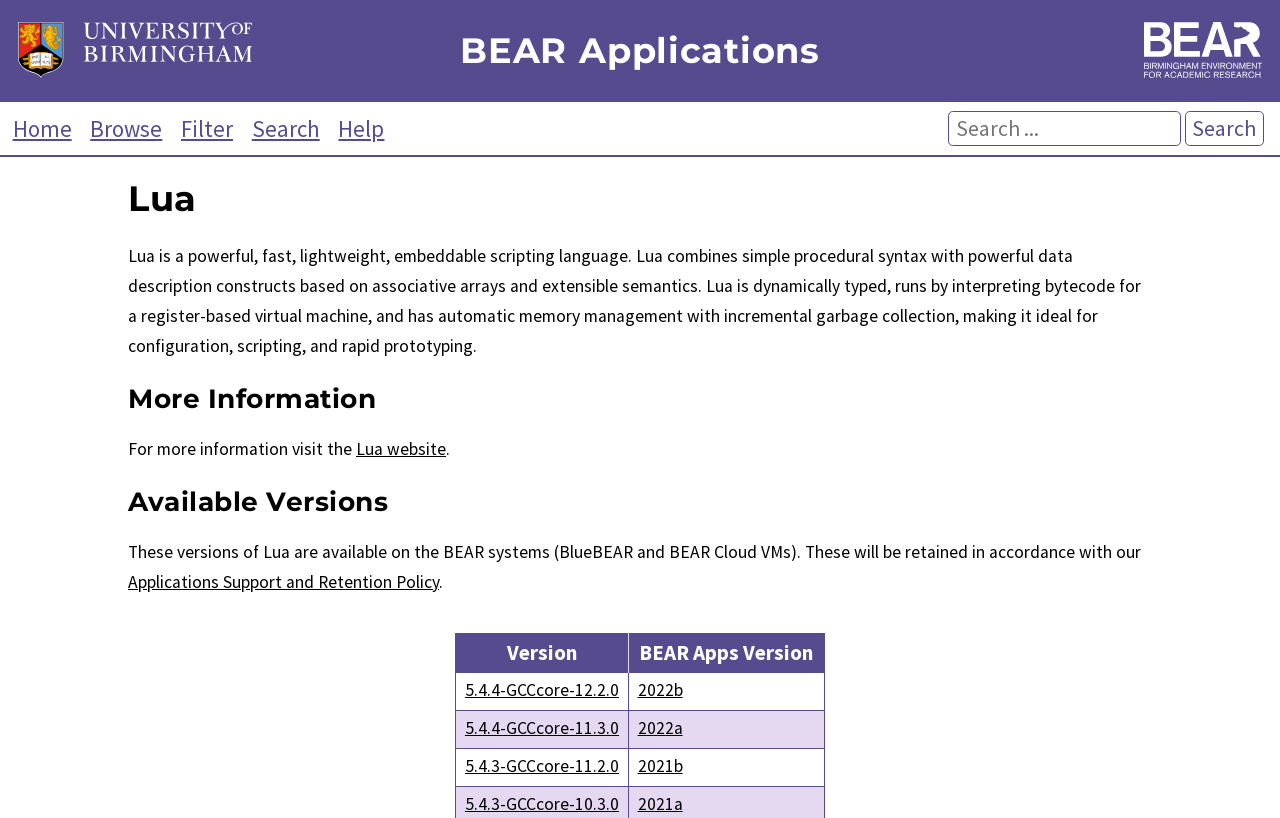Highlight the bounding box coordinates of the region I should click on to meet the following instruction: "View version 5.4.4-GCCcore-12.2.0".

[0.356, 0.822, 0.491, 0.868]